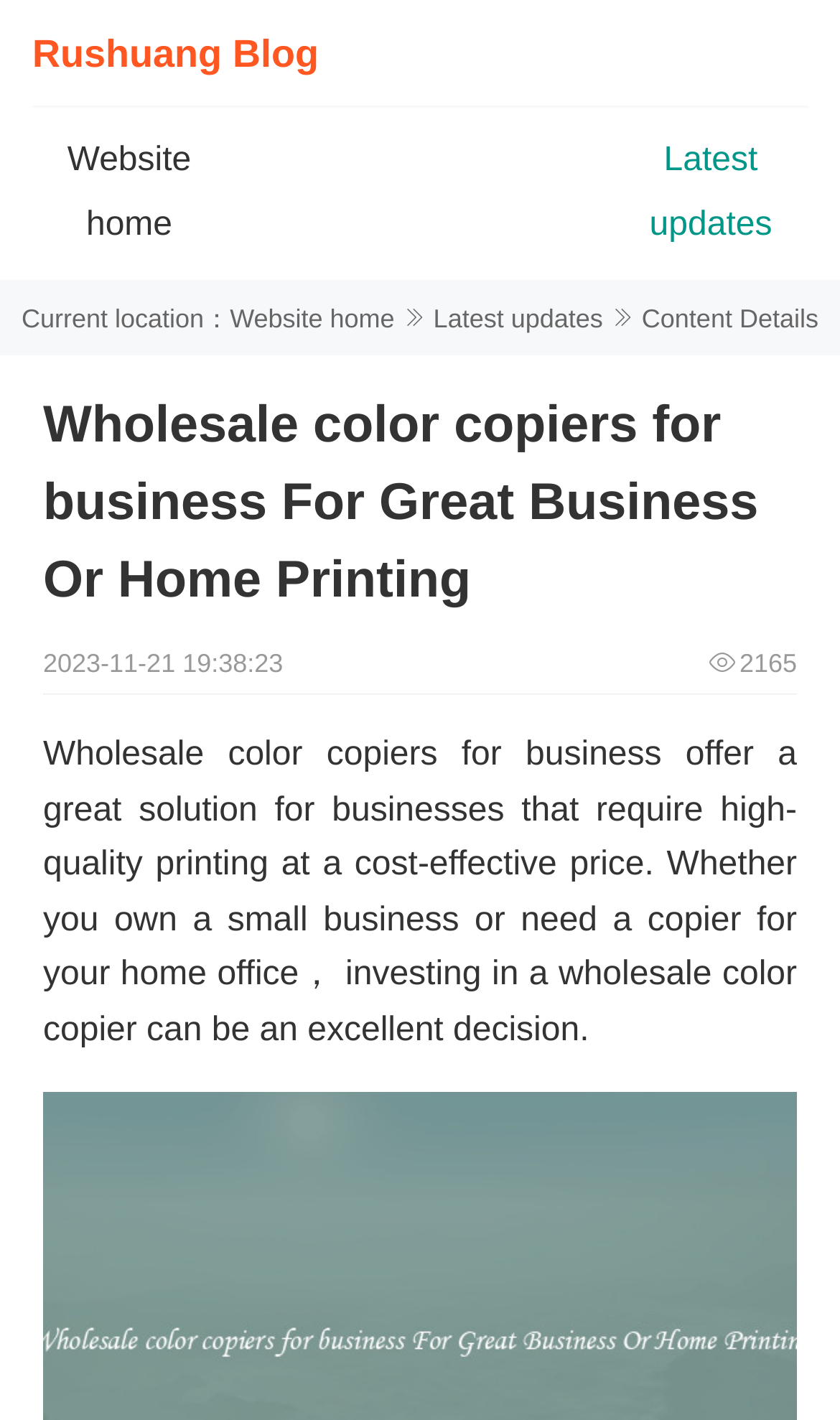Provide a one-word or short-phrase answer to the question:
How many views does the article have?

2165